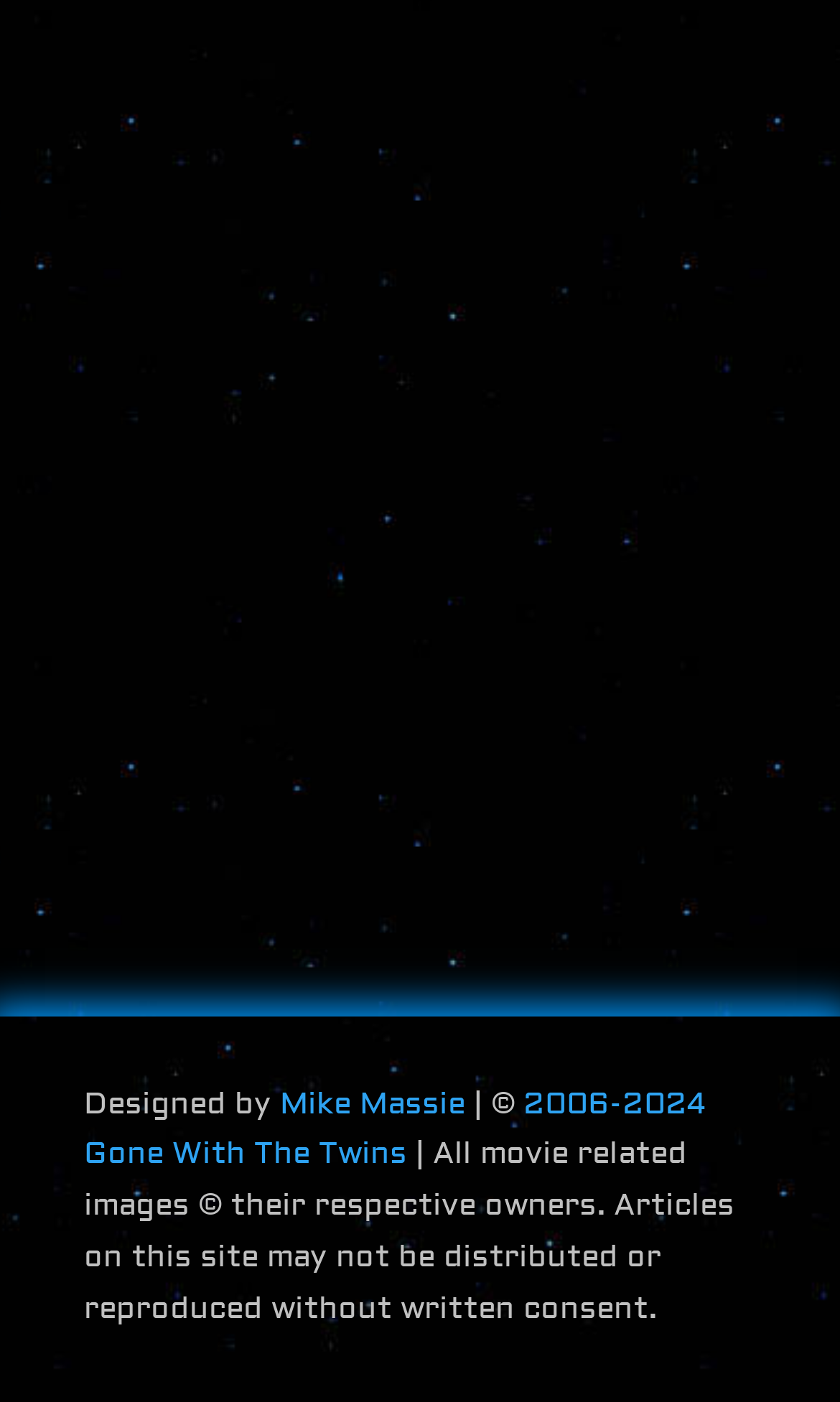What is the name of the website?
Based on the image content, provide your answer in one word or a short phrase.

Gone With The Twins